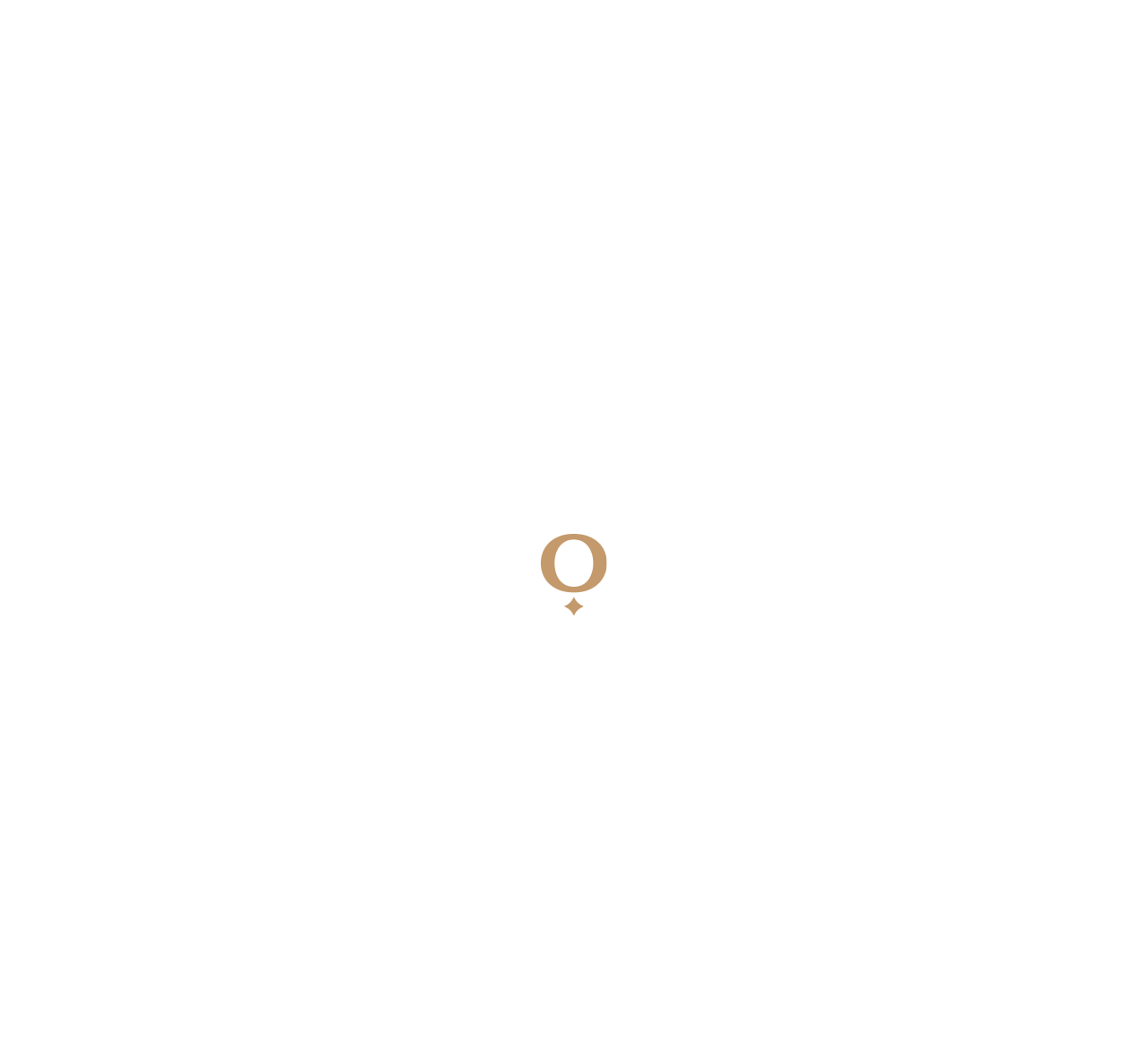Please find the bounding box coordinates of the element that you should click to achieve the following instruction: "Check out the Recent Posts". The coordinates should be presented as four float numbers between 0 and 1: [left, top, right, bottom].

[0.762, 0.341, 0.838, 0.358]